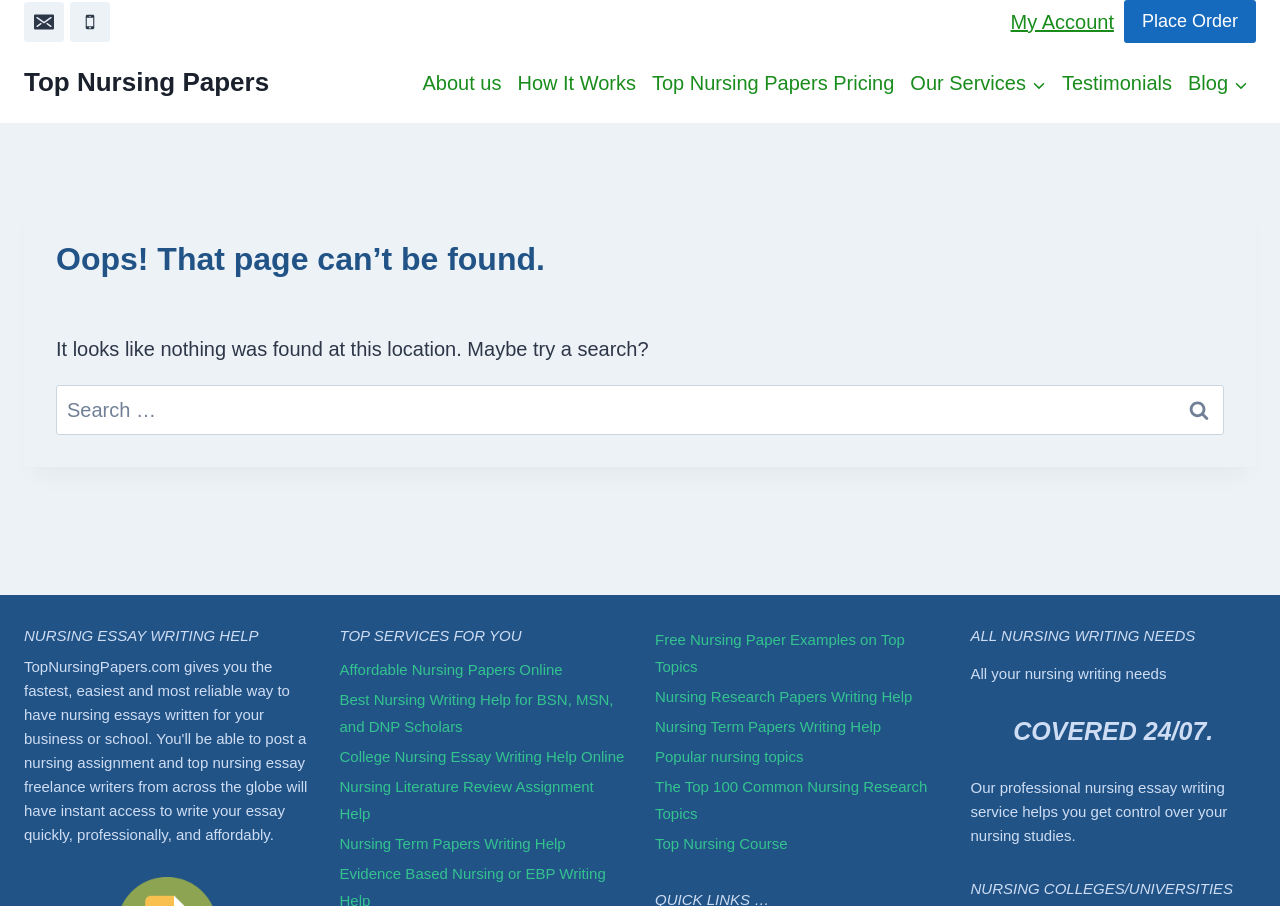Please find the bounding box coordinates for the clickable element needed to perform this instruction: "Check Testimonials".

[0.823, 0.063, 0.922, 0.12]